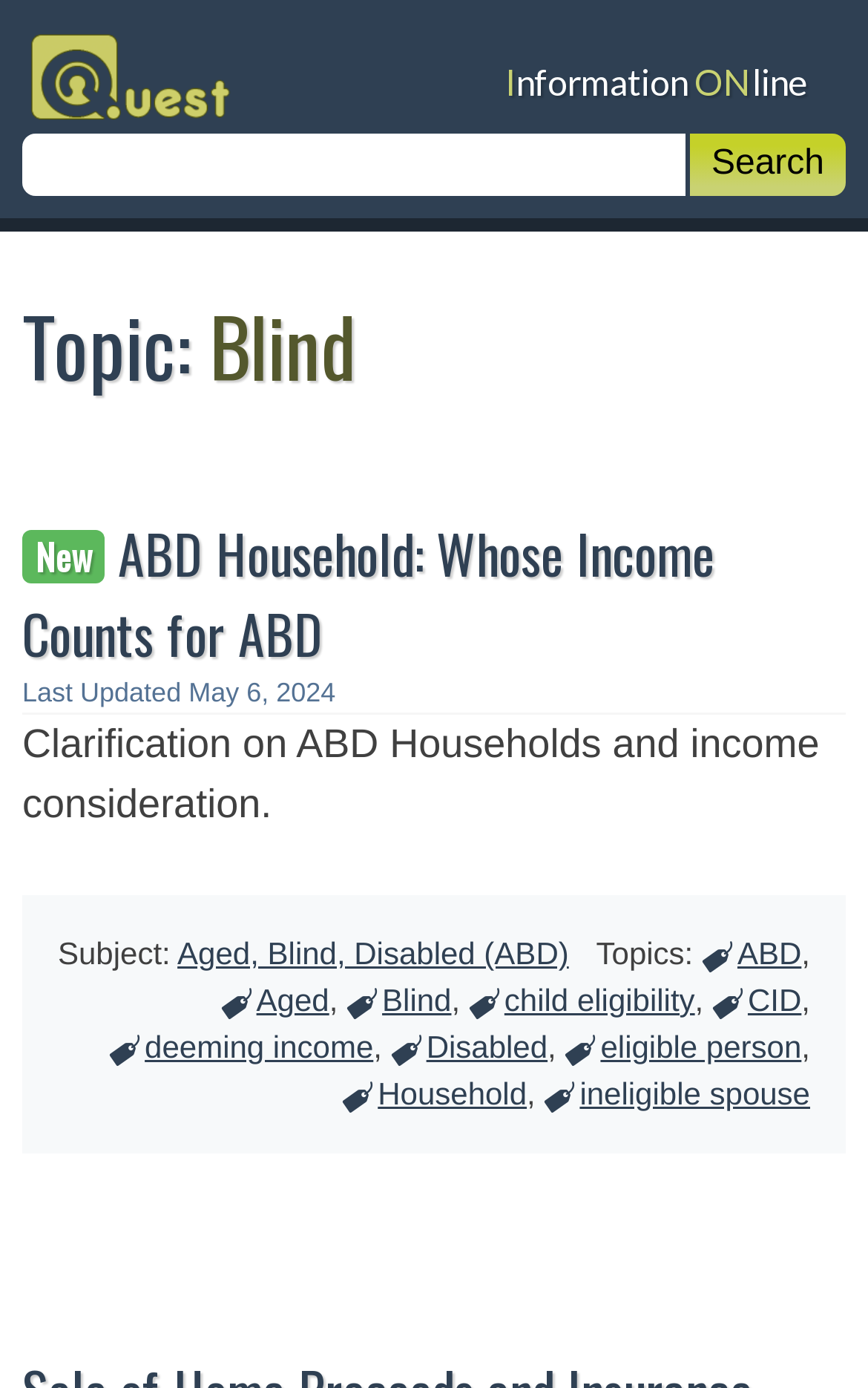Find the bounding box coordinates corresponding to the UI element with the description: "Last Updated May 6, 2024". The coordinates should be formatted as [left, top, right, bottom], with values as floats between 0 and 1.

[0.026, 0.488, 0.387, 0.51]